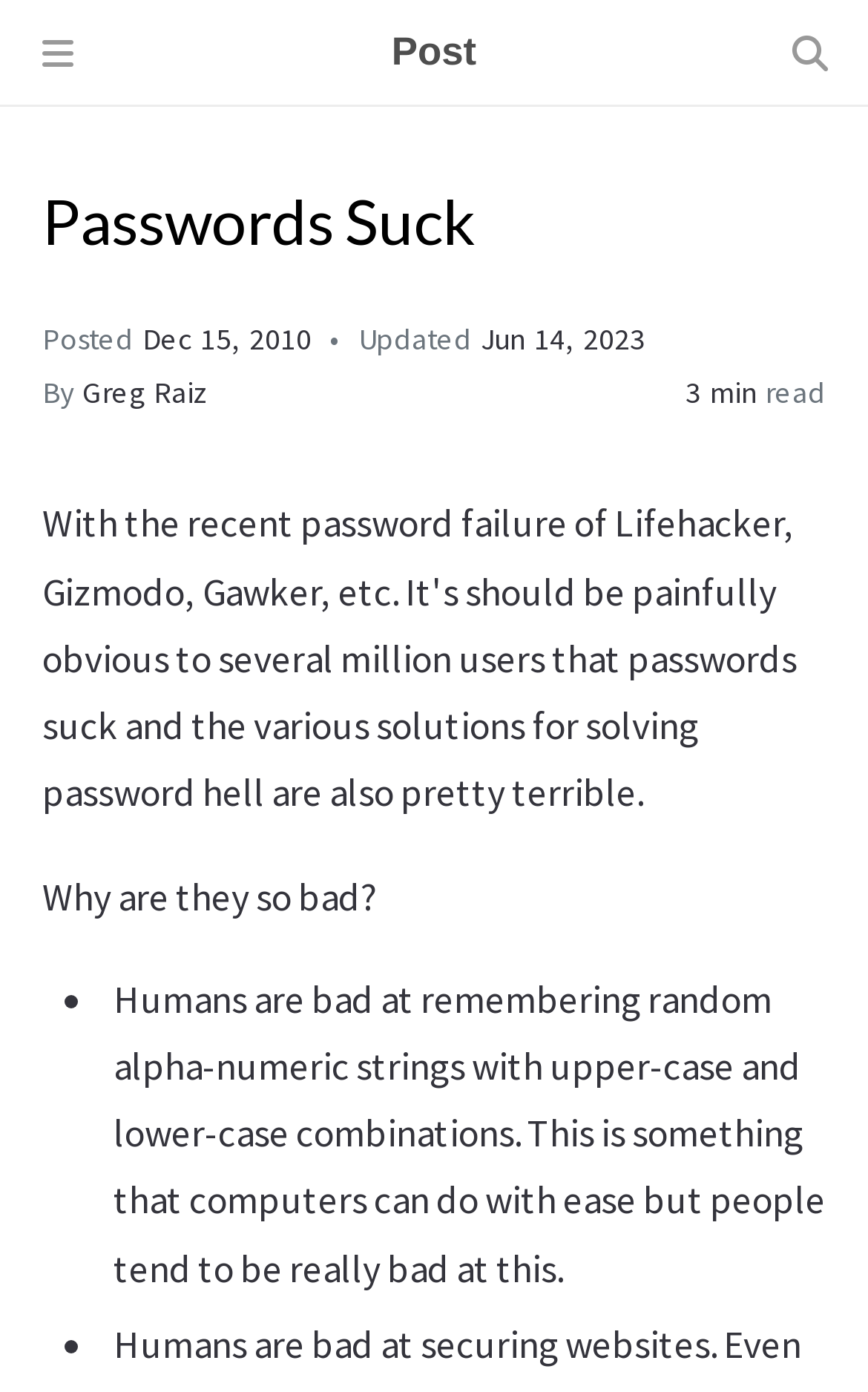Respond to the question below with a single word or phrase: How long does it take to read the blog post?

3 min